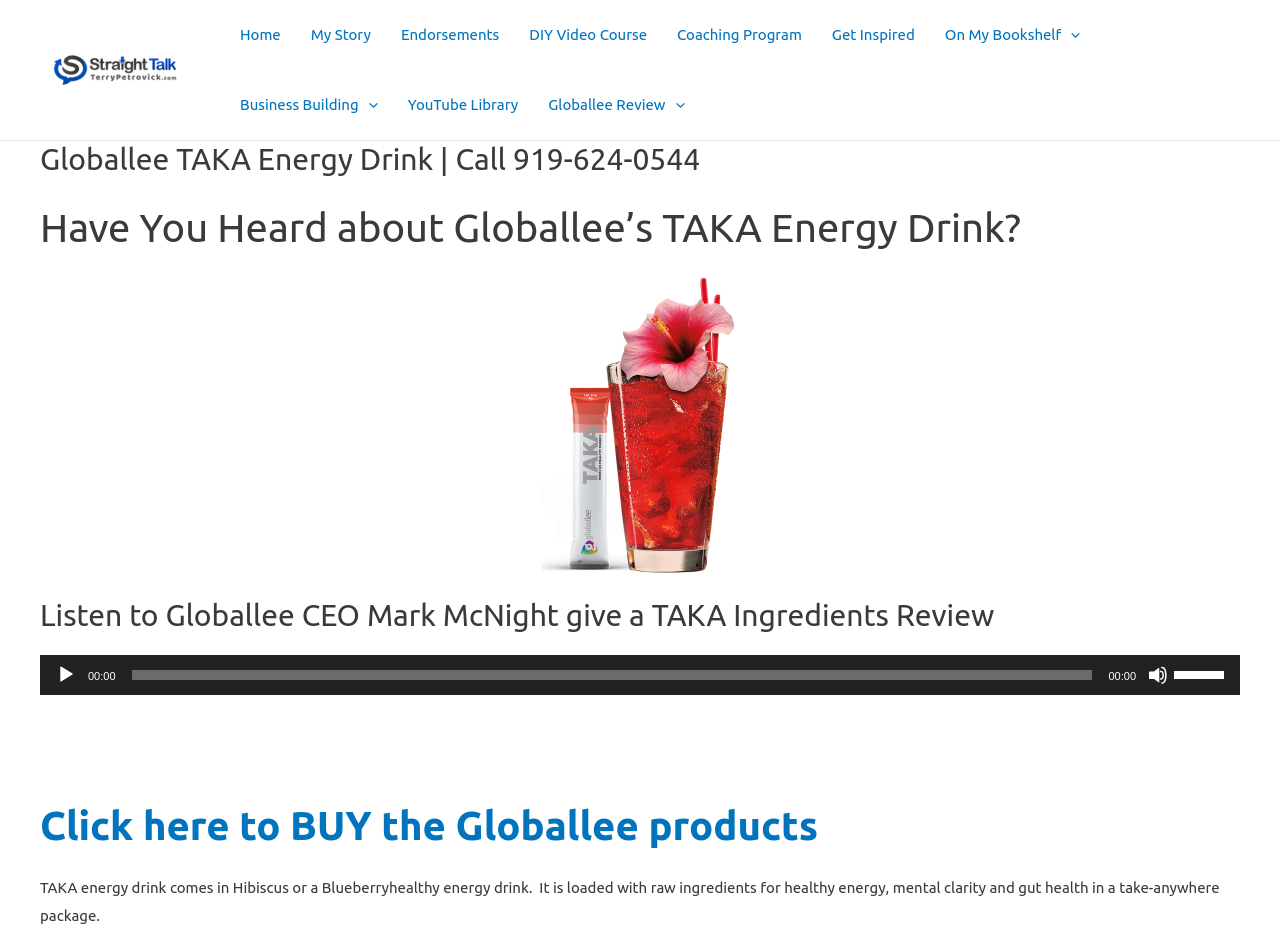Find the bounding box coordinates of the clickable element required to execute the following instruction: "Click to BUY the Globallee products". Provide the coordinates as four float numbers between 0 and 1, i.e., [left, top, right, bottom].

[0.031, 0.86, 0.639, 0.908]